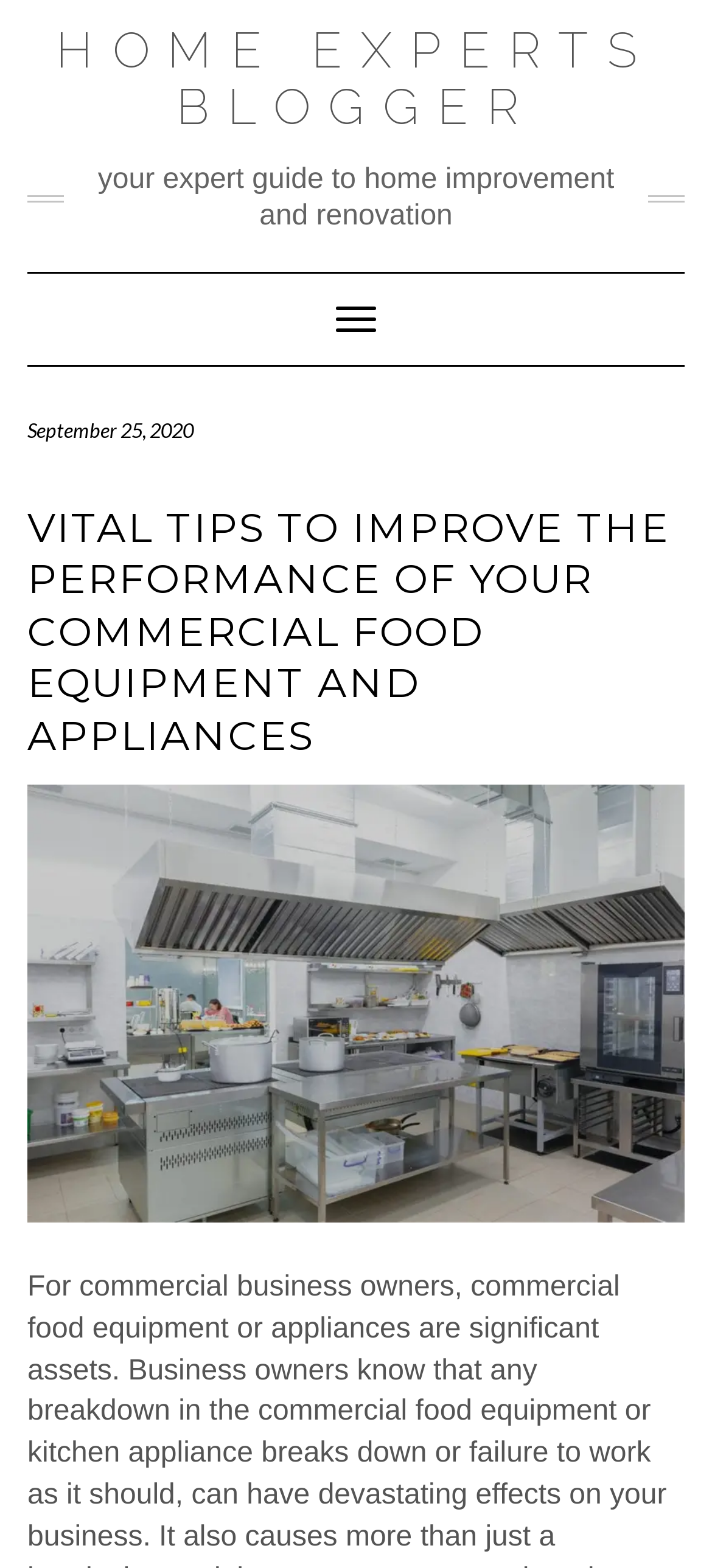Determine the bounding box for the UI element that matches this description: "Toggle Navigation".

[0.444, 0.184, 0.556, 0.223]